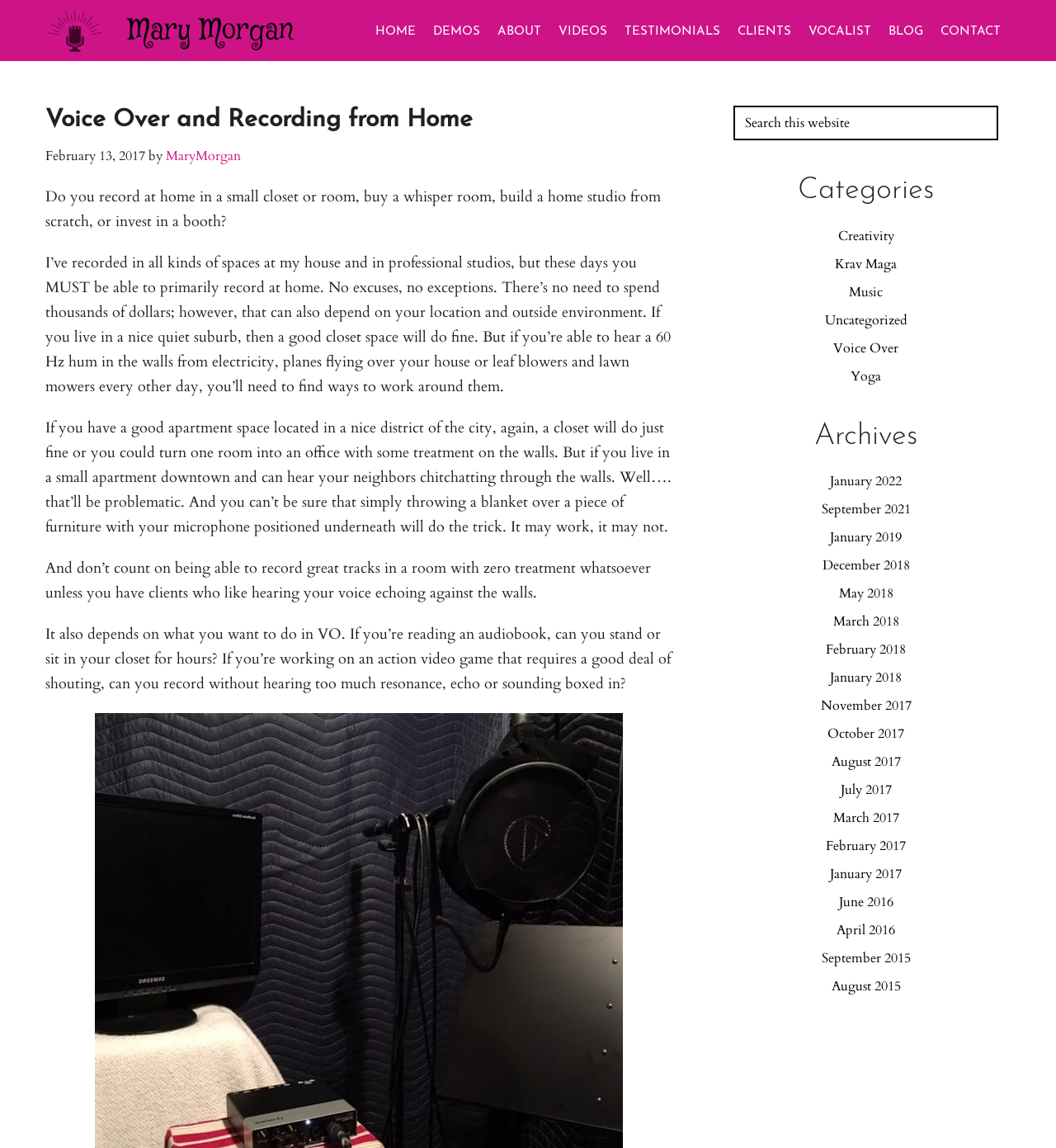Please specify the bounding box coordinates of the area that should be clicked to accomplish the following instruction: "View 'Voice Over' category". The coordinates should consist of four float numbers between 0 and 1, i.e., [left, top, right, bottom].

[0.789, 0.295, 0.851, 0.311]